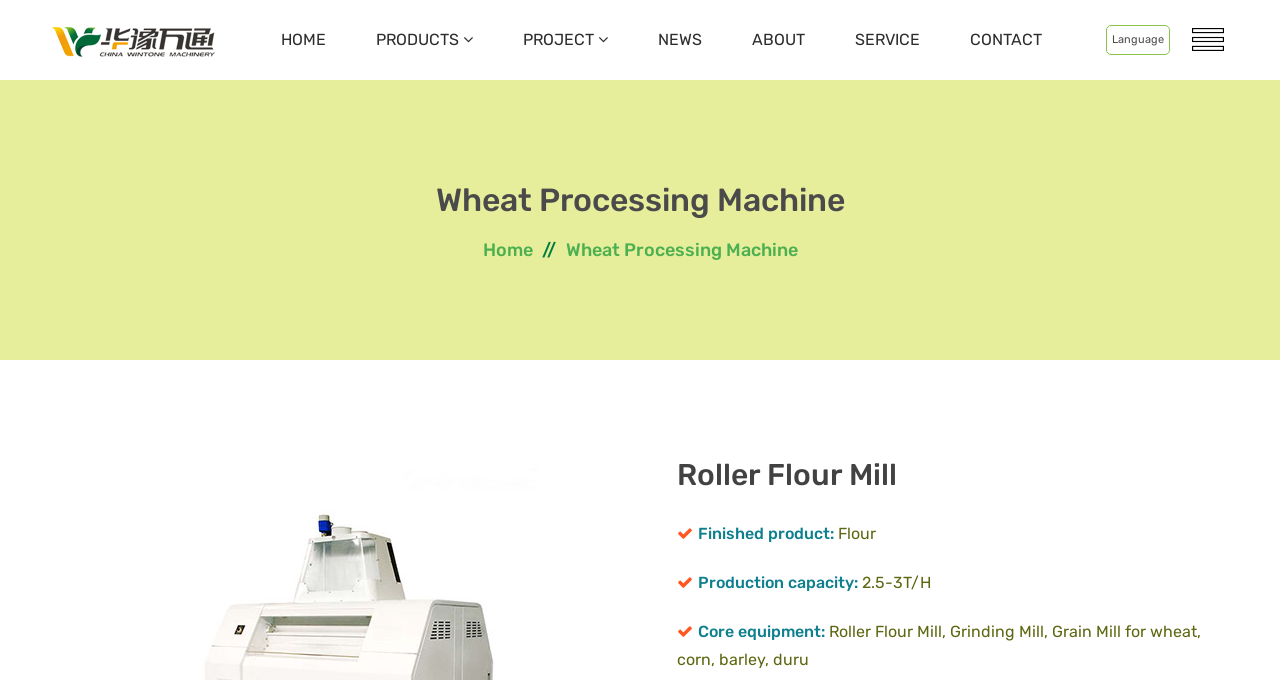Given the element description: "parent_node: Language", predict the bounding box coordinates of this UI element. The coordinates must be four float numbers between 0 and 1, given as [left, top, right, bottom].

[0.928, 0.029, 0.959, 0.088]